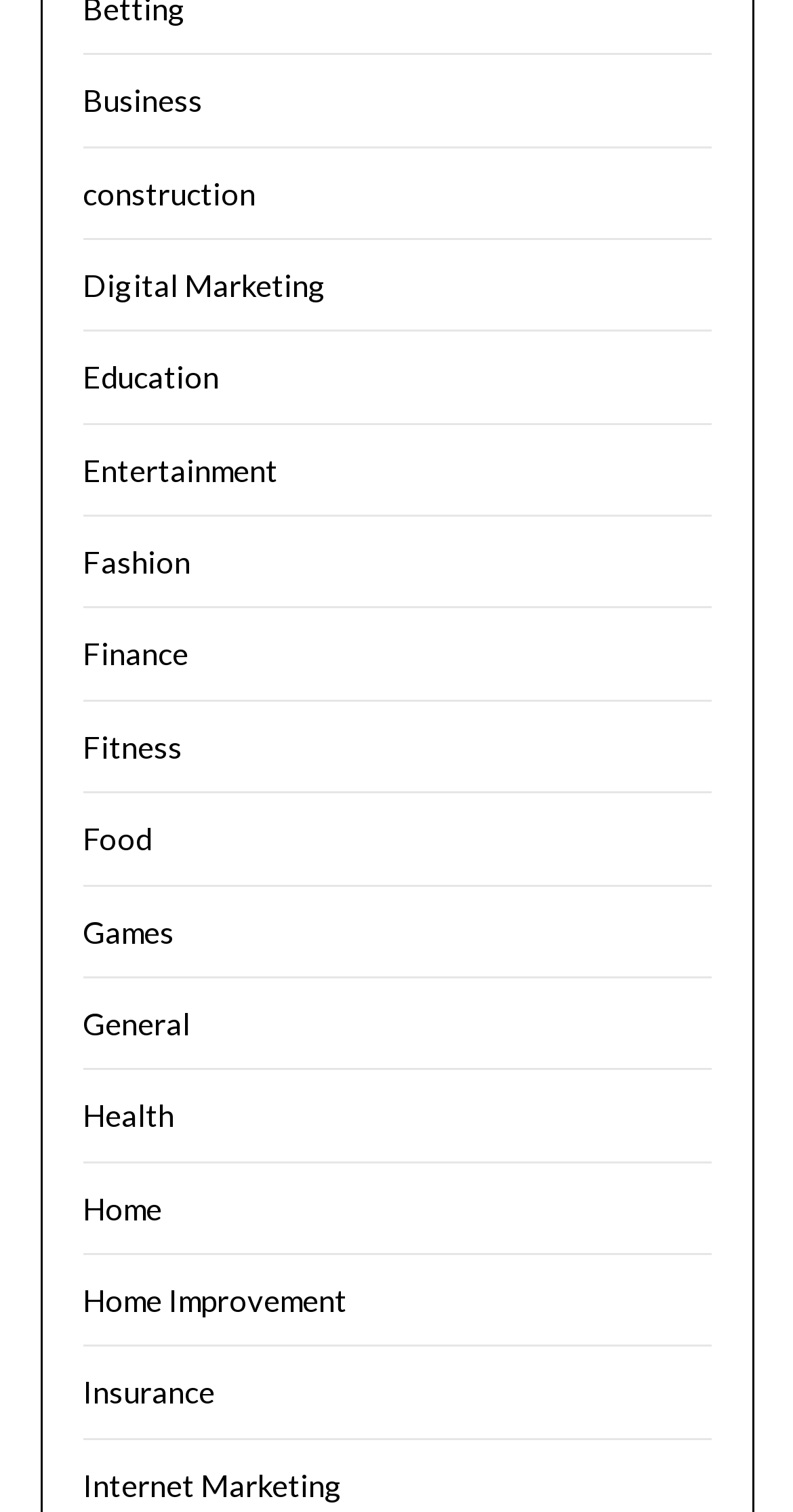Determine the bounding box coordinates of the target area to click to execute the following instruction: "Explore the film 'Blue'."

None